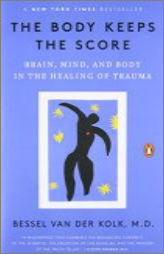Please give a succinct answer to the question in one word or phrase:
Is the book a New York Times bestseller?

Yes